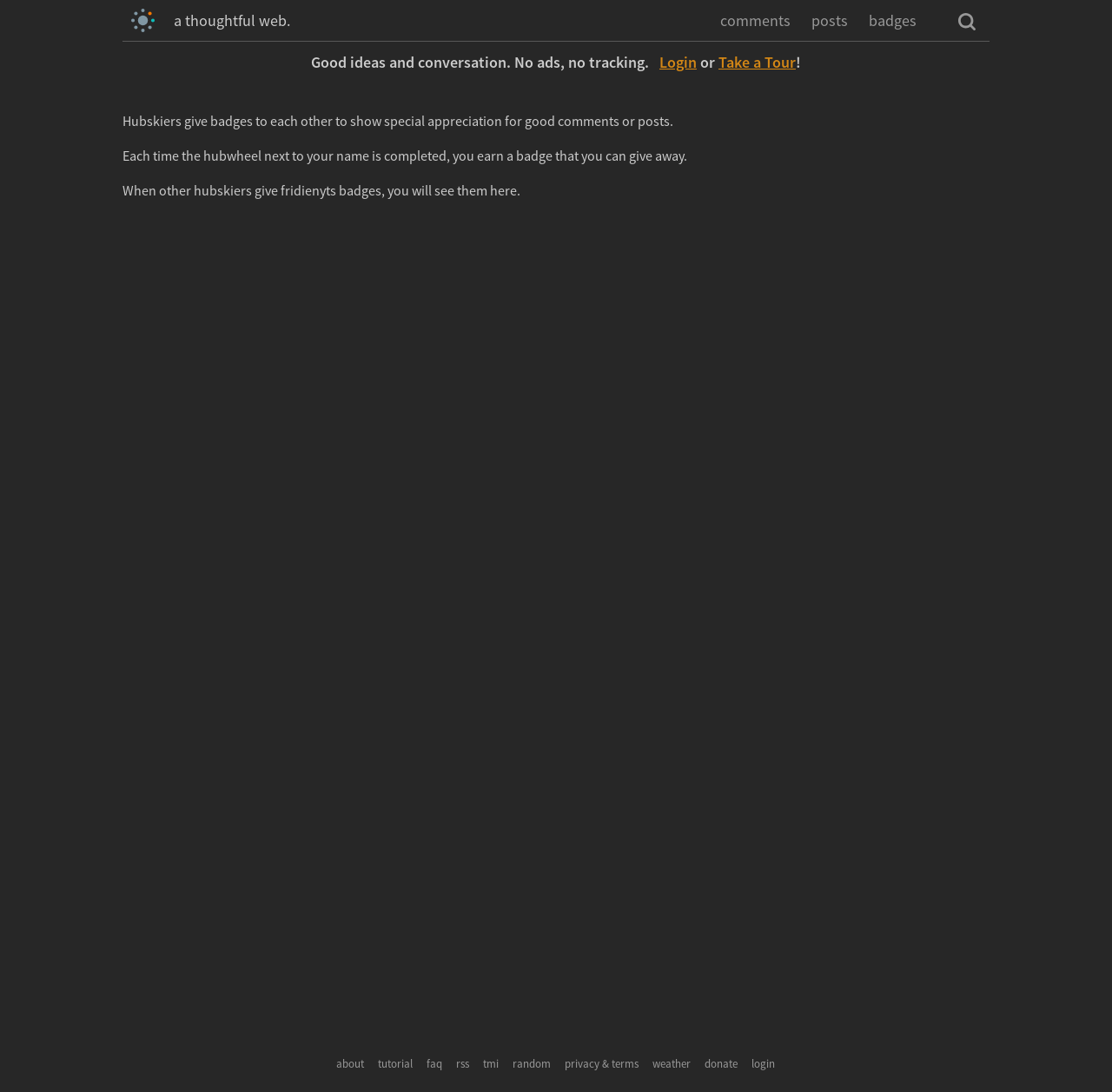Kindly determine the bounding box coordinates for the area that needs to be clicked to execute this instruction: "learn about the website".

[0.303, 0.967, 0.328, 0.981]